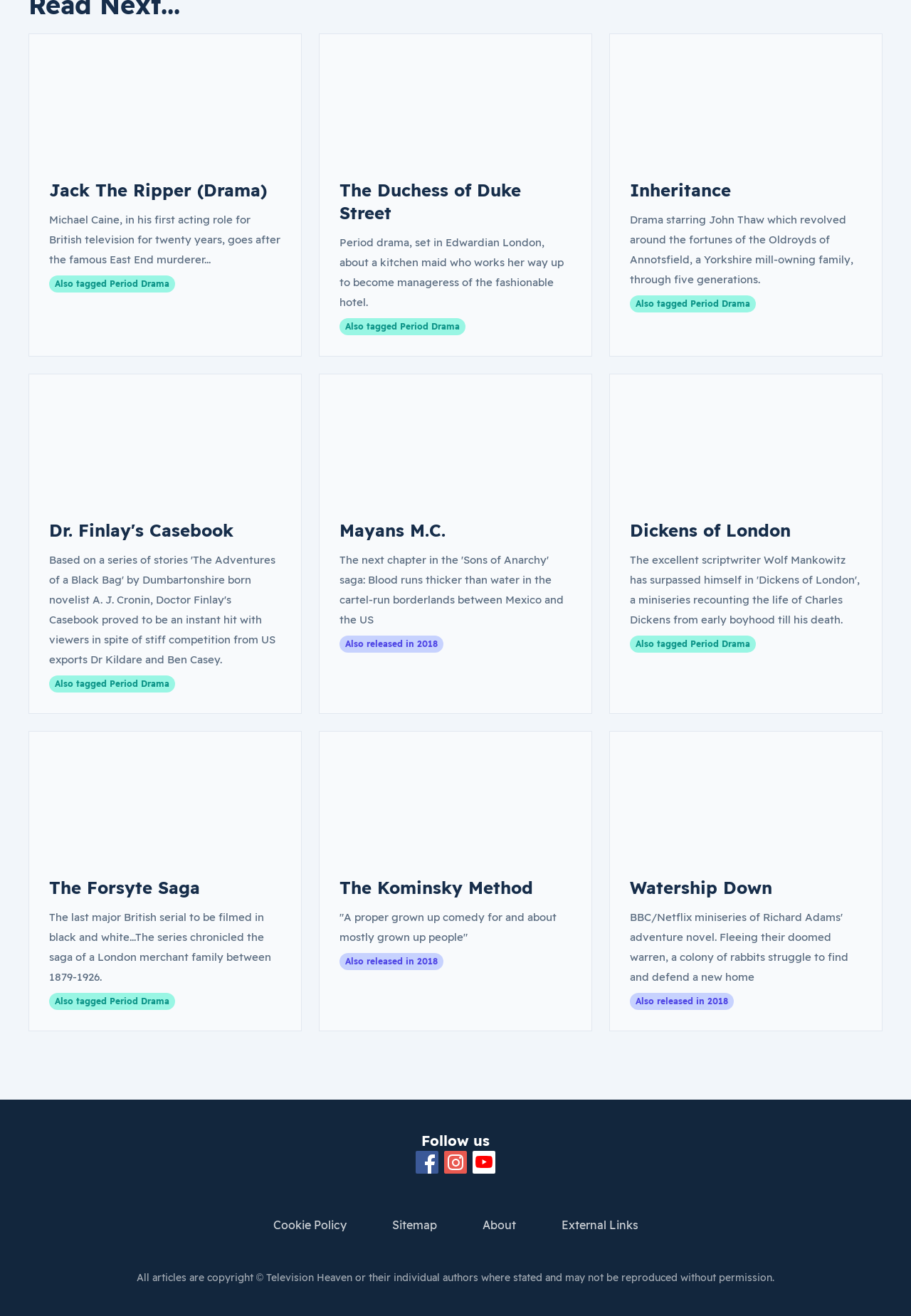Could you find the bounding box coordinates of the clickable area to complete this instruction: "Check the details of Dr. Finlay's Casebook"?

[0.054, 0.395, 0.256, 0.411]